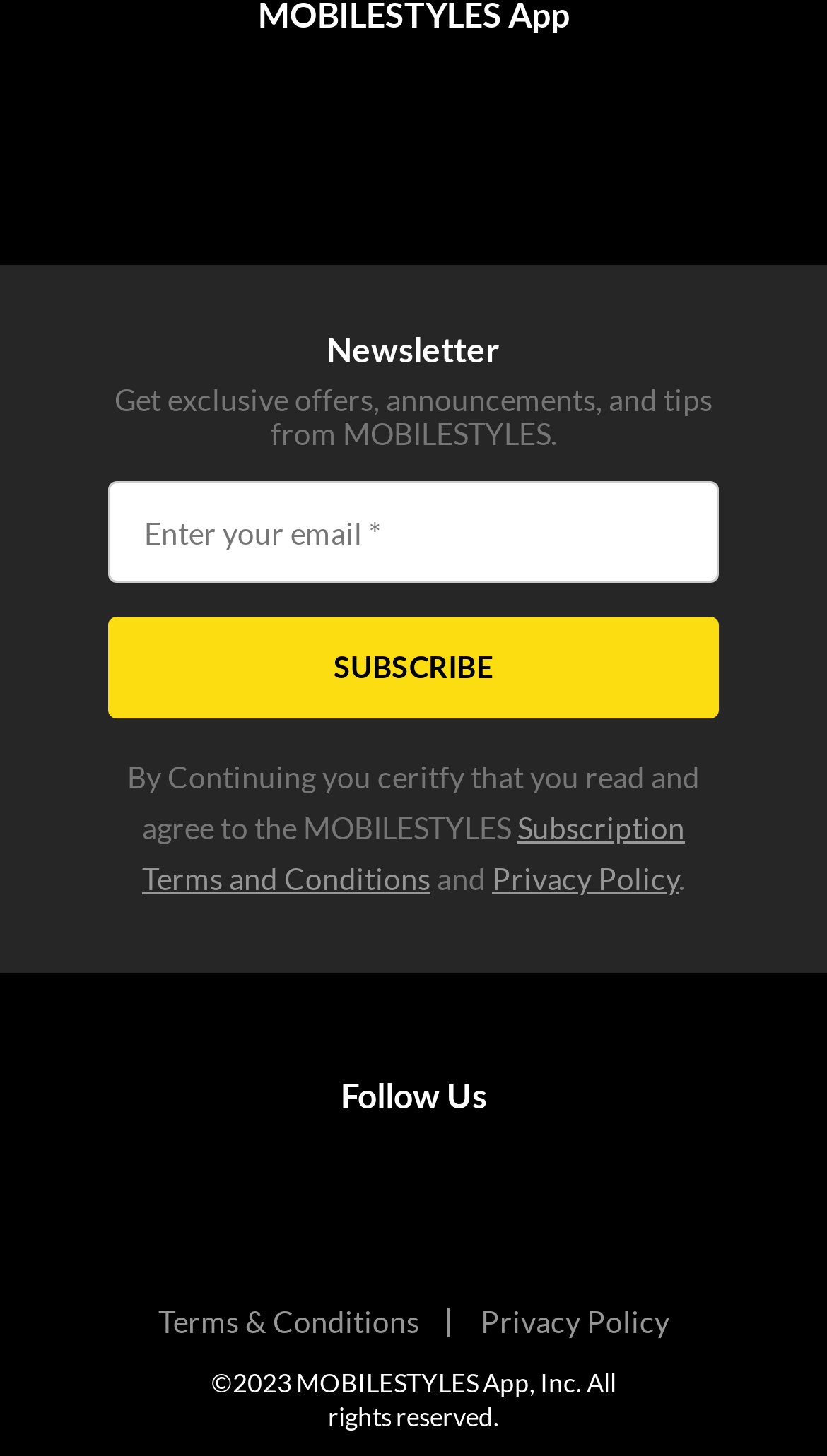Using the provided description Privacy Policy, find the bounding box coordinates for the UI element. Provide the coordinates in (top-left x, top-left y, bottom-right x, bottom-right y) format, ensuring all values are between 0 and 1.

[0.595, 0.591, 0.821, 0.616]